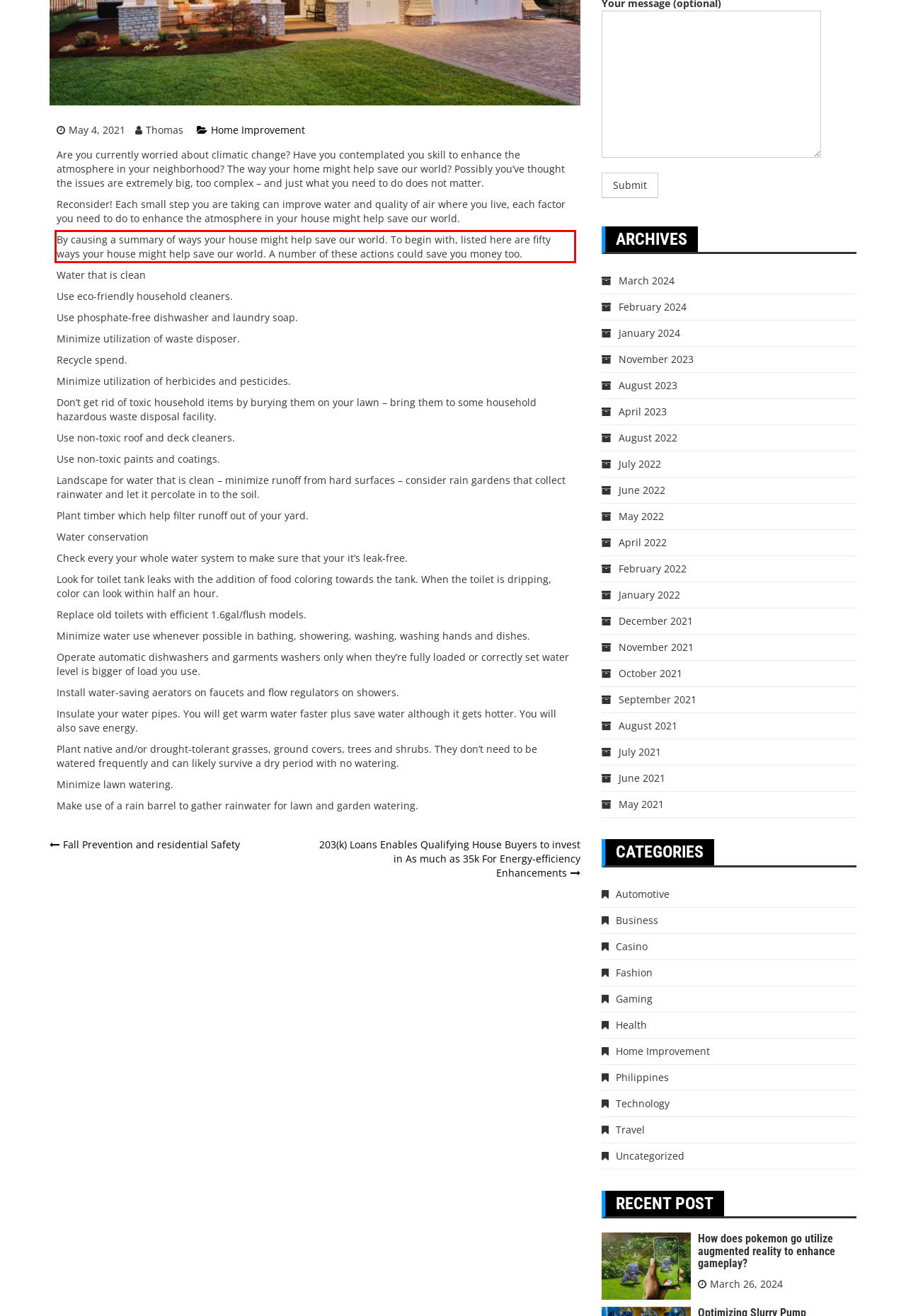Given a screenshot of a webpage, locate the red bounding box and extract the text it encloses.

By causing a summary of ways your house might help save our world. To begin with, listed here are fifty ways your house might help save our world. A number of these actions could save you money too.